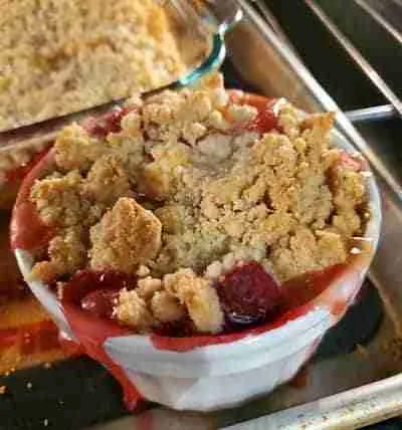Provide a thorough description of what you see in the image.

The image showcases a delectable dessert, a berry crumble, which is freshly baked and served in a charming individual ceramic dish. The crumble features a golden-brown topping that is perfectly crisp and crumbly, sitting atop a vibrant mixture of cooked berries which appears to be bubbling slightly at the edges, indicating its warm, freshly baked state. The dish is placed on a baking tray, and the rich, fruity filling, likely comprising strawberries and blueberries, has overflowed just a bit, creating a delightful visual contrast against the white ceramic. This presentation not only adds a homemade charm but also highlights the inviting, comforting nature of this dessert, making it a perfect treat for any occasion. The scene evokes a sense of warmth and indulgence, characteristic of cozy, casual gatherings, especially during the summer months when berries are at their peak freshness.